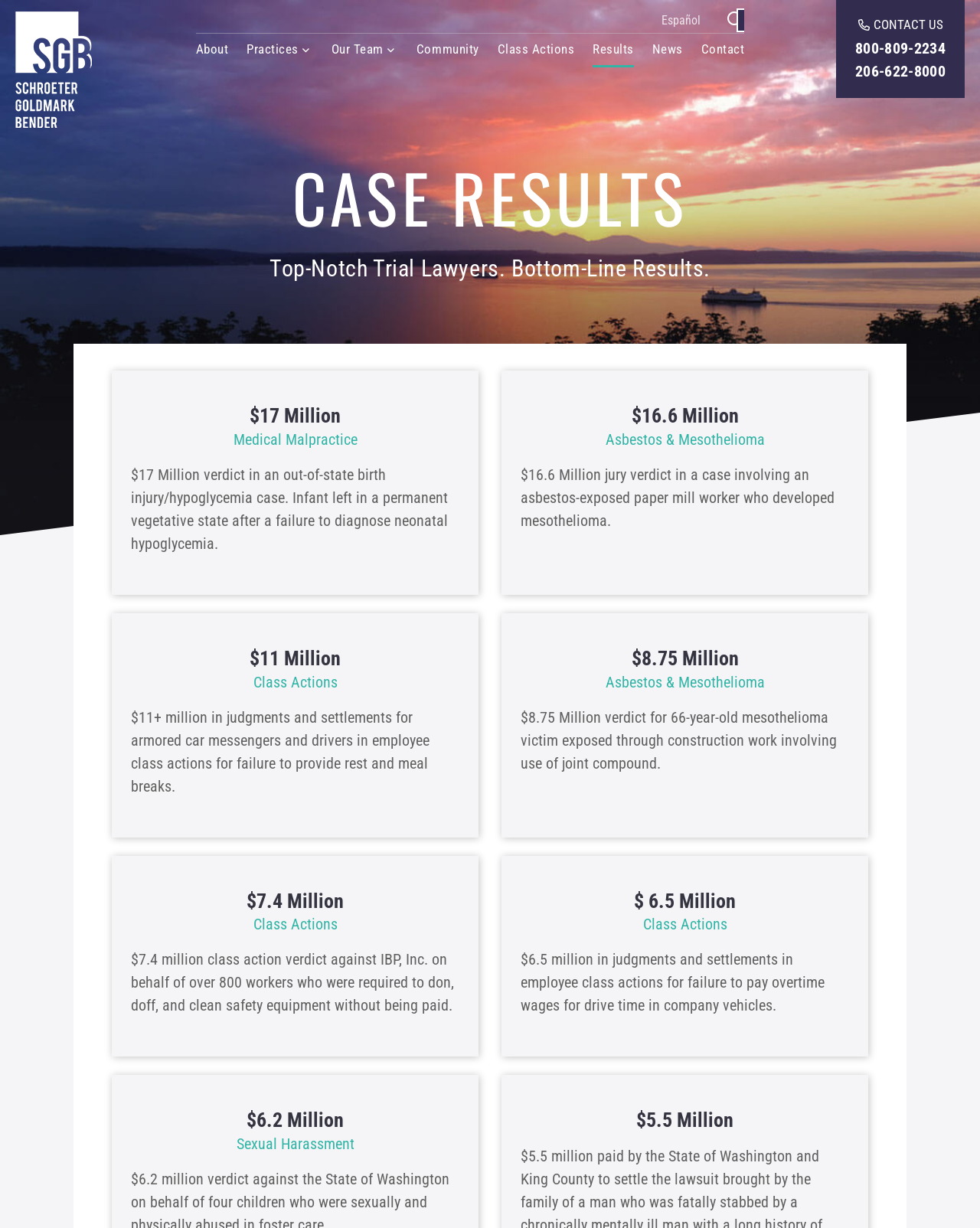What is the name of the law firm?
Relying on the image, give a concise answer in one word or a brief phrase.

Schroeter Goldmark & Bender